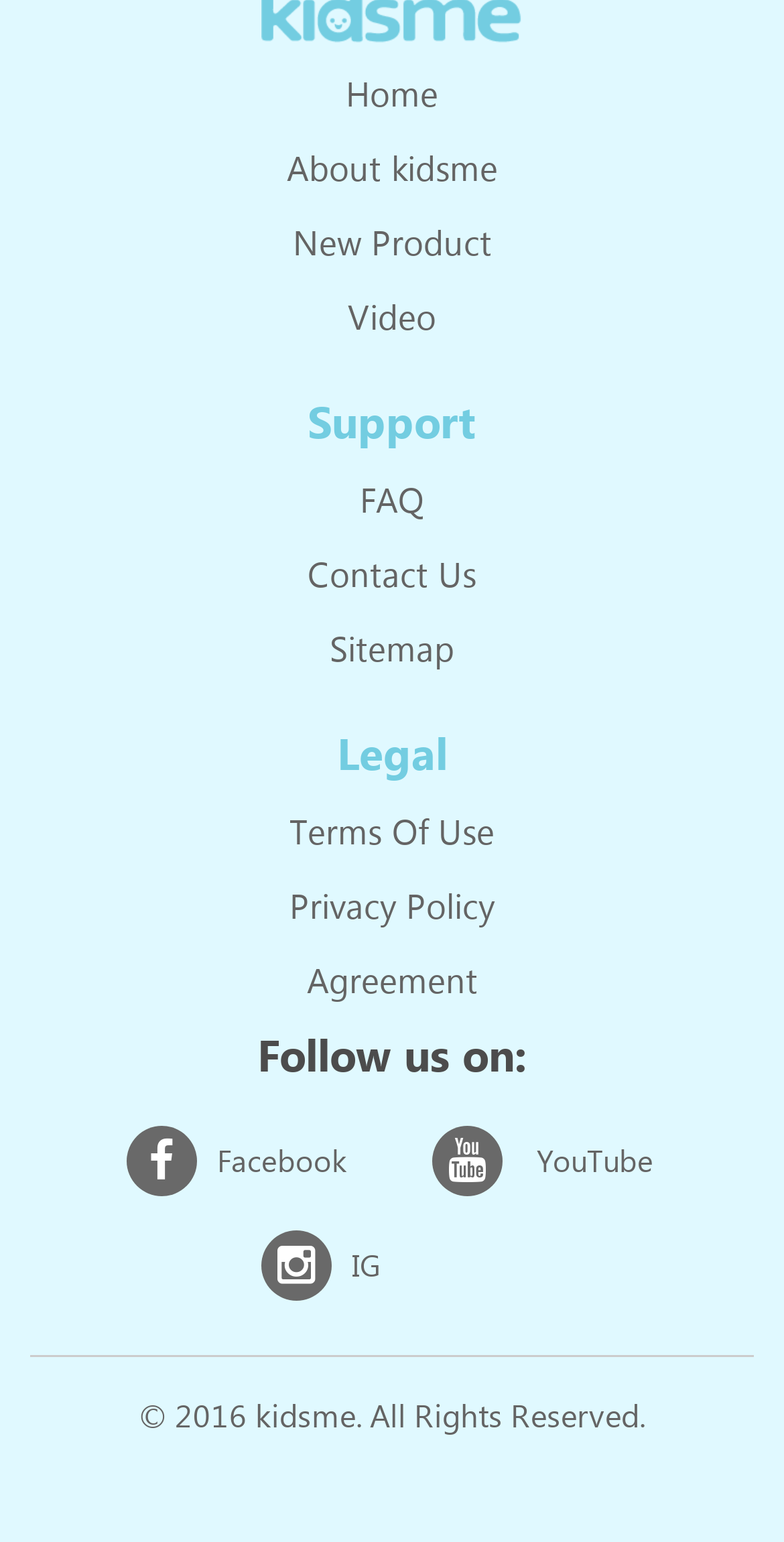Using the element description: "New Product", determine the bounding box coordinates for the specified UI element. The coordinates should be four float numbers between 0 and 1, [left, top, right, bottom].

[0.373, 0.145, 0.627, 0.173]